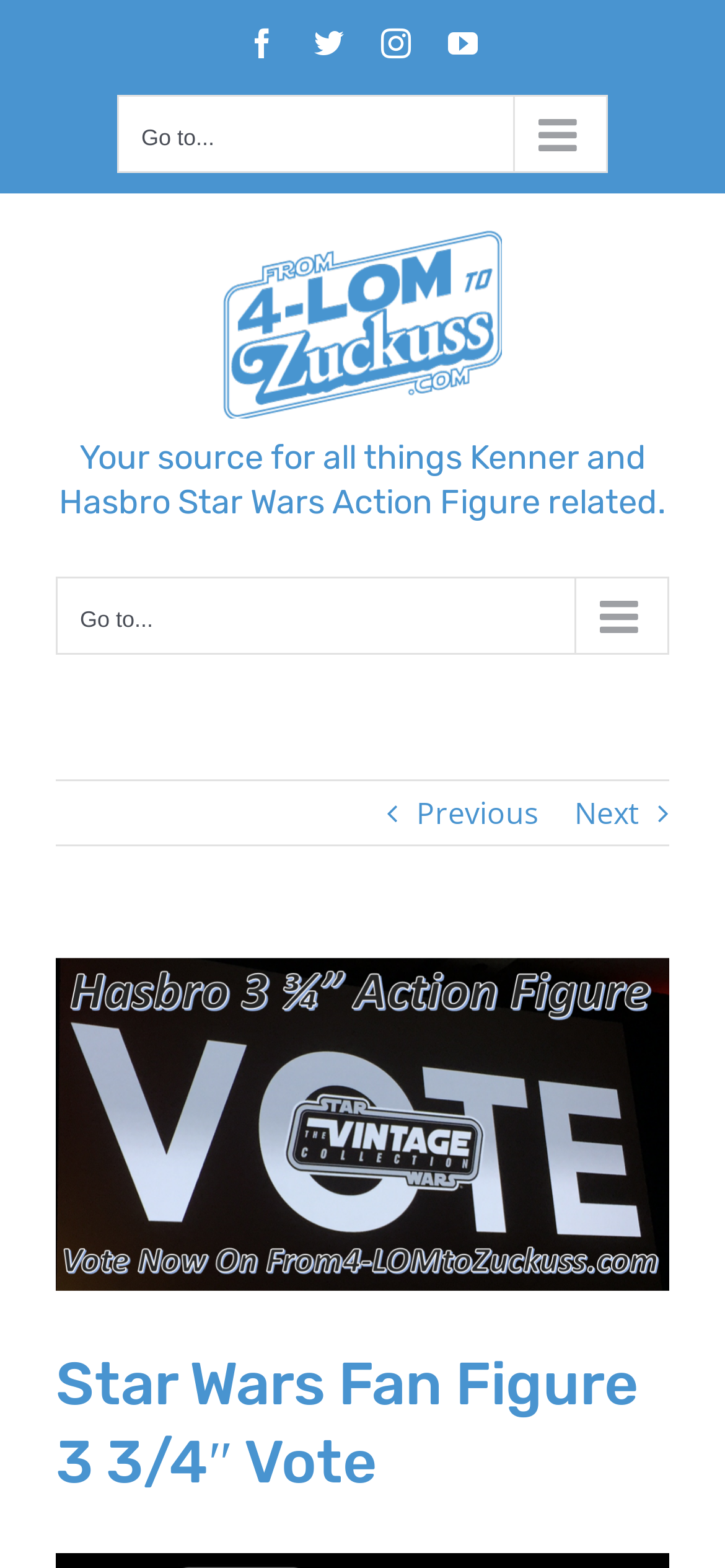Please identify the coordinates of the bounding box for the clickable region that will accomplish this instruction: "Open Facebook page".

[0.341, 0.018, 0.382, 0.037]